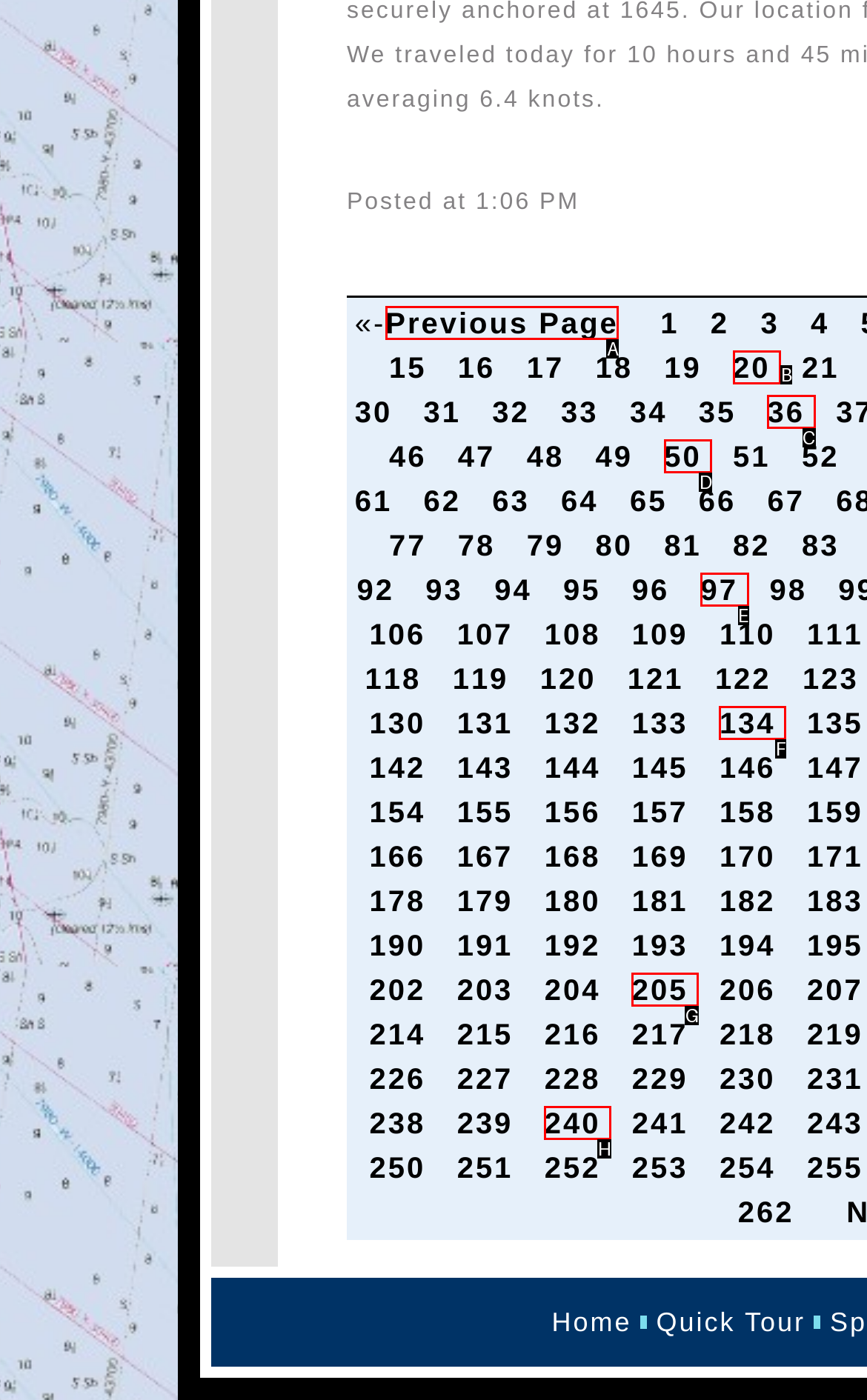Given the element description: Previous Page
Pick the letter of the correct option from the list.

A